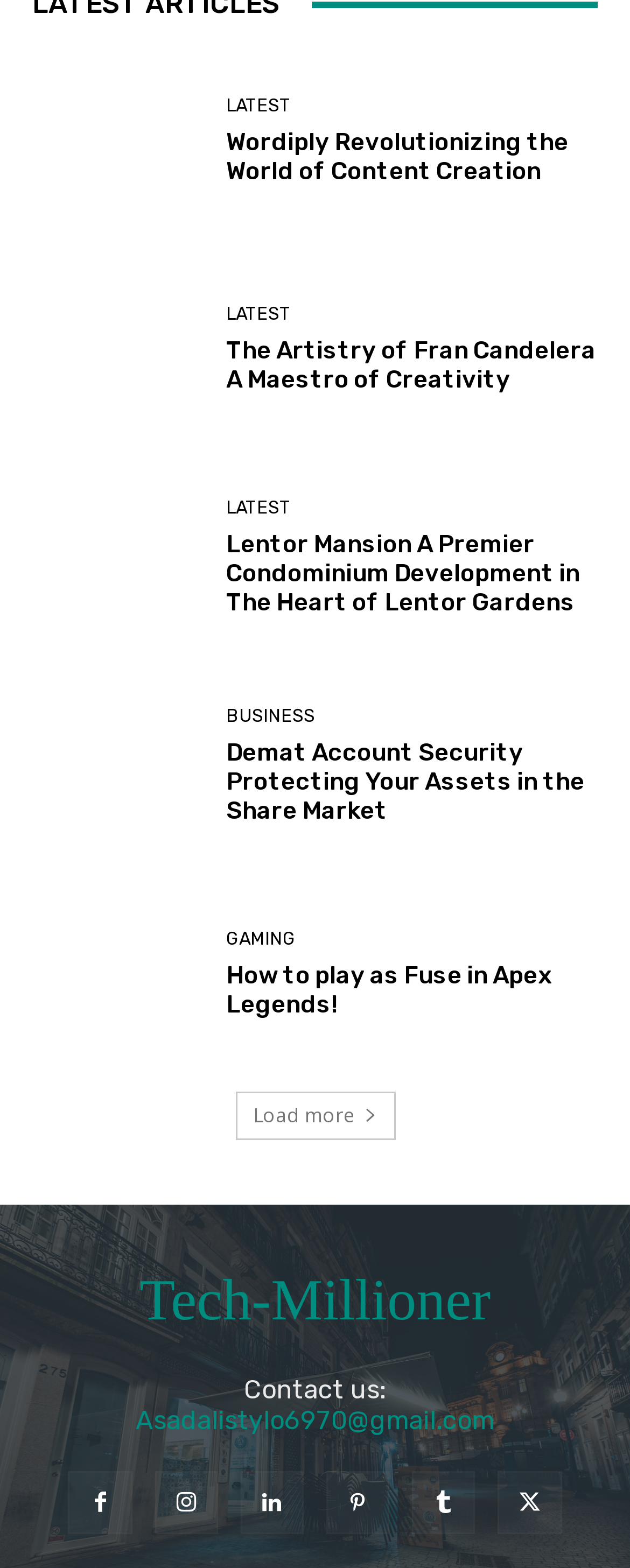What is the contact email address provided on the webpage?
Please give a detailed and elaborate explanation in response to the question.

I looked at the contact information section on the webpage, which has a link with the text 'Asadalistylo6970@gmail.com', so this is the contact email address provided.